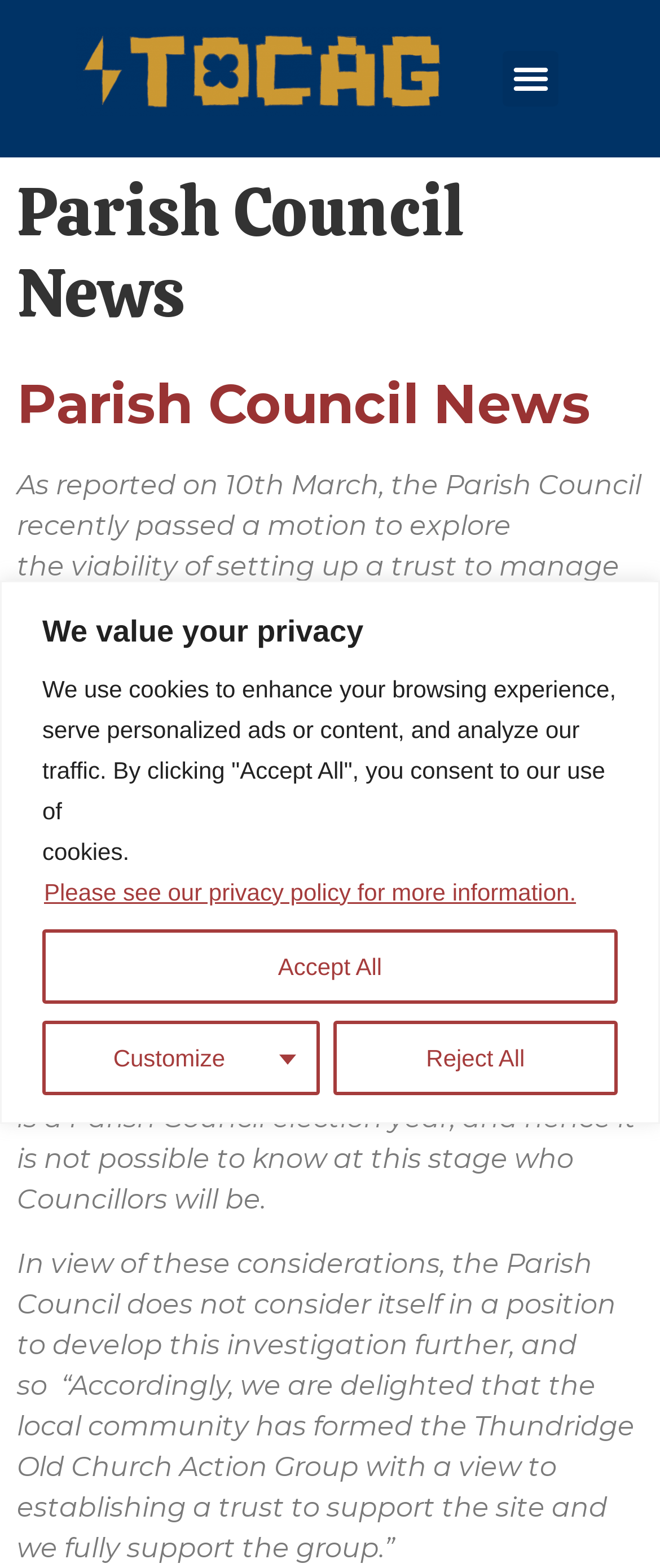Use a single word or phrase to answer the question: 
Why did the Parish Council not develop the investigation further?

Due to many commitments